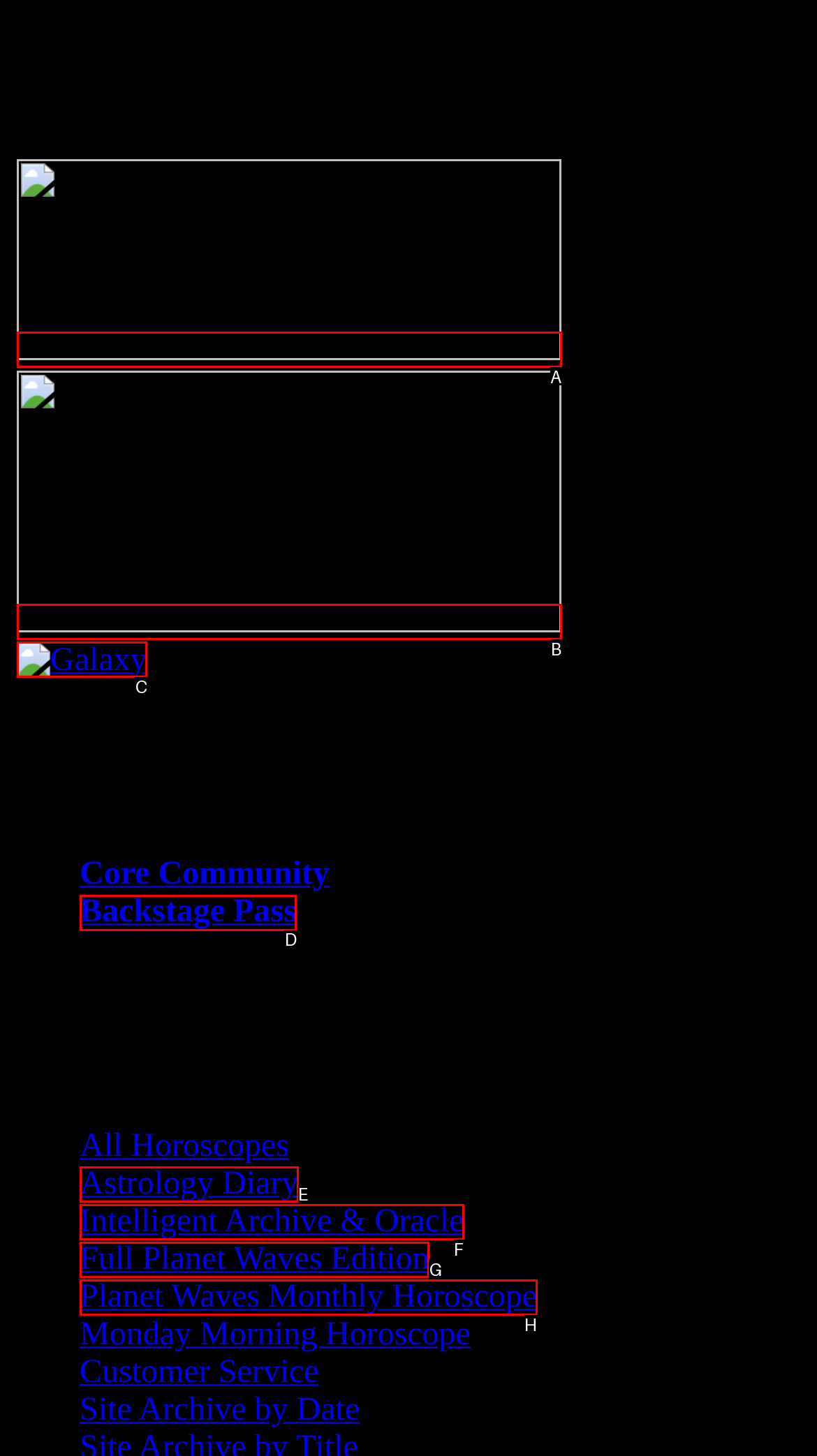Select the appropriate option that fits: Planet Waves Monthly Horoscope
Reply with the letter of the correct choice.

H